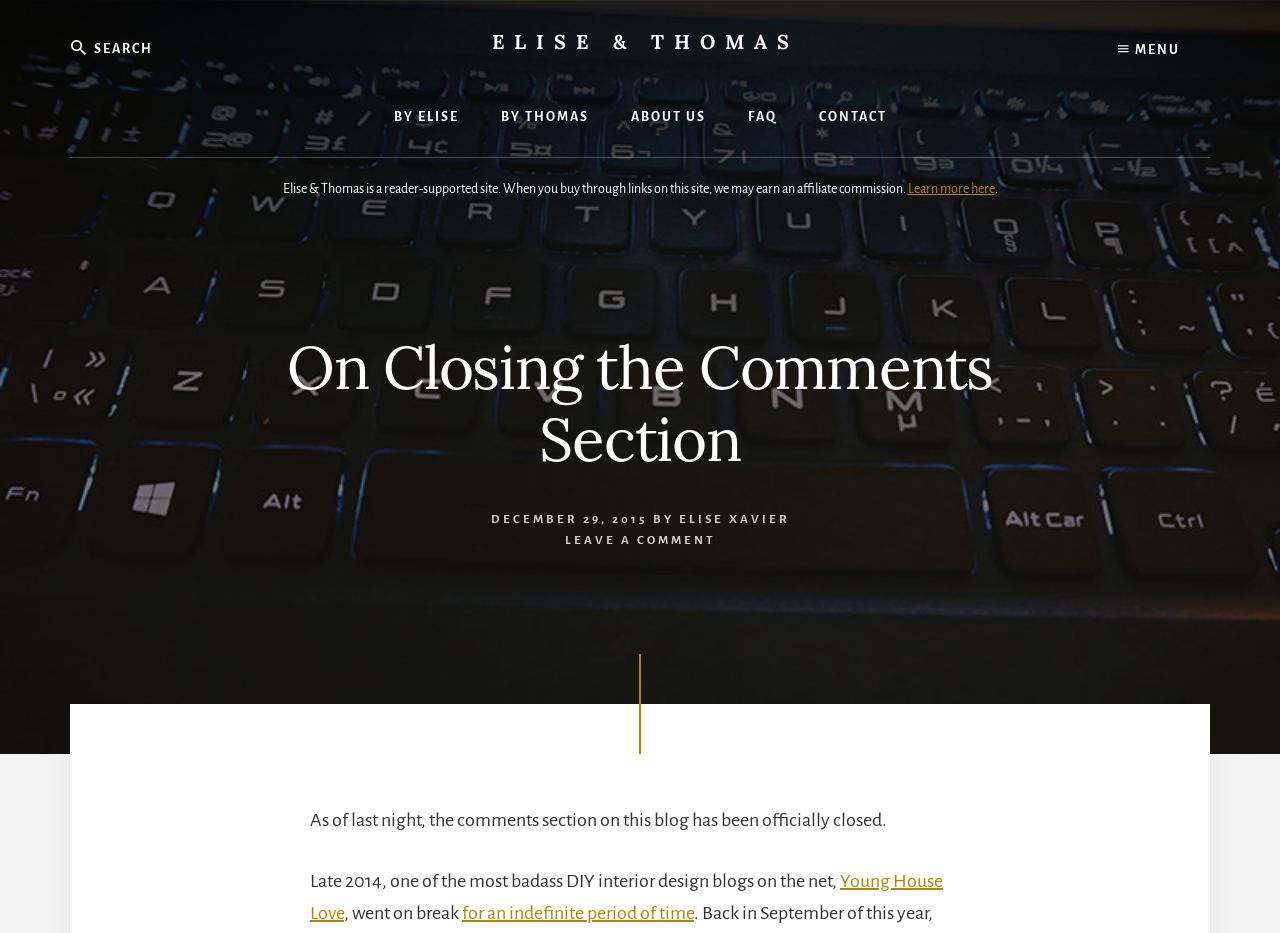Locate the bounding box coordinates of the element that should be clicked to fulfill the instruction: "Visit Young House Love".

[0.242, 0.933, 0.737, 0.99]